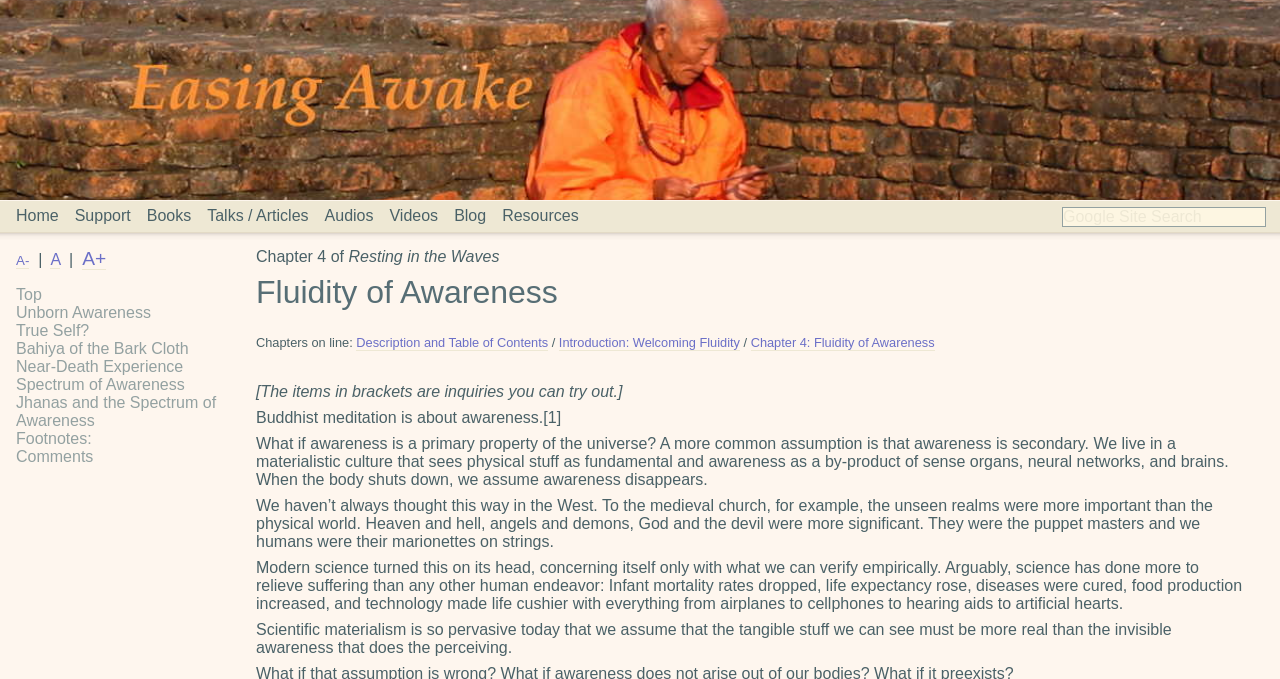Pinpoint the bounding box coordinates of the clickable area necessary to execute the following instruction: "view audios". The coordinates should be given as four float numbers between 0 and 1, namely [left, top, right, bottom].

[0.254, 0.304, 0.292, 0.331]